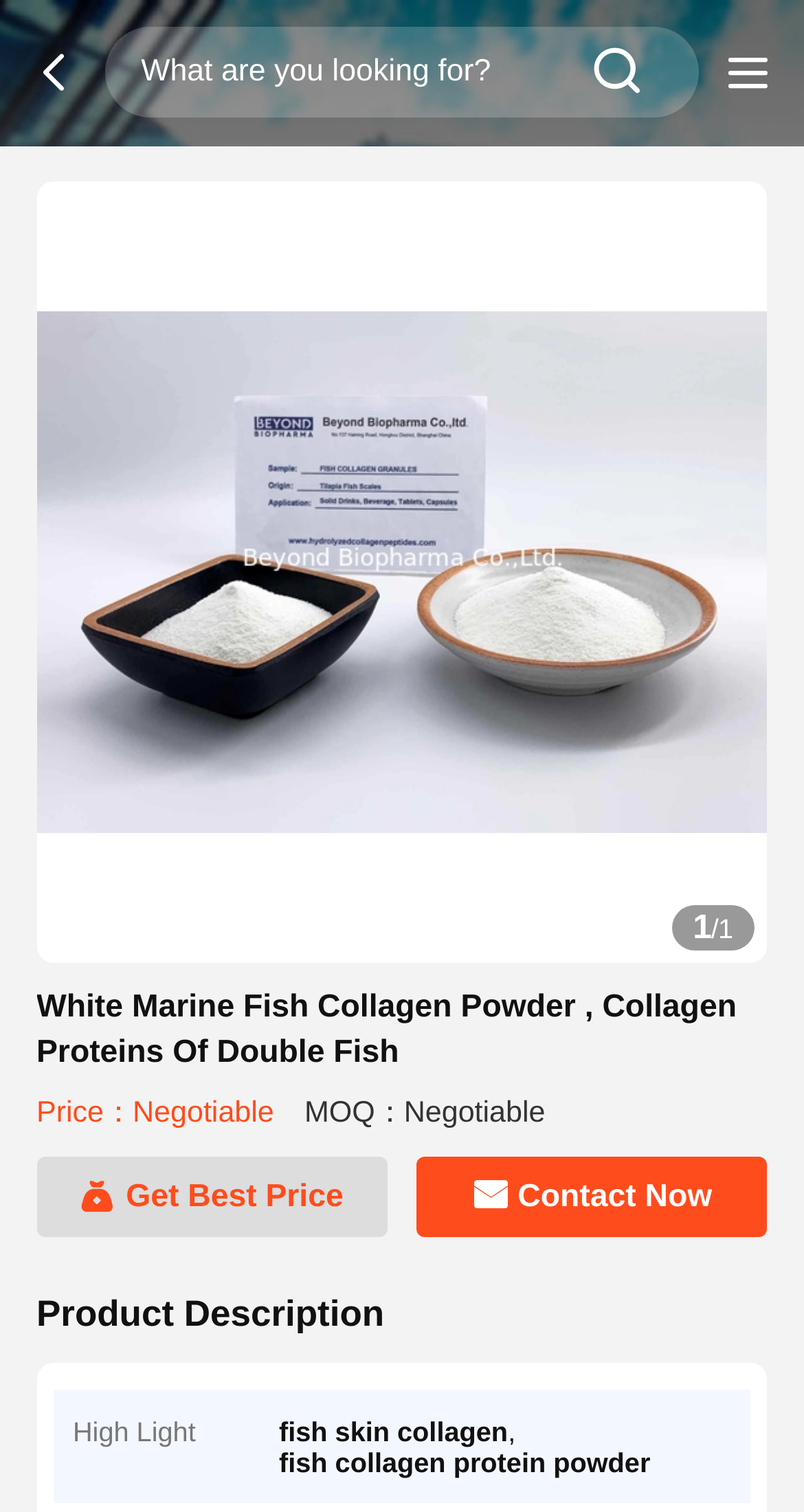Please find and generate the text of the main header of the webpage.

White Marine Fish Collagen Powder , Collagen Proteins Of Double Fish